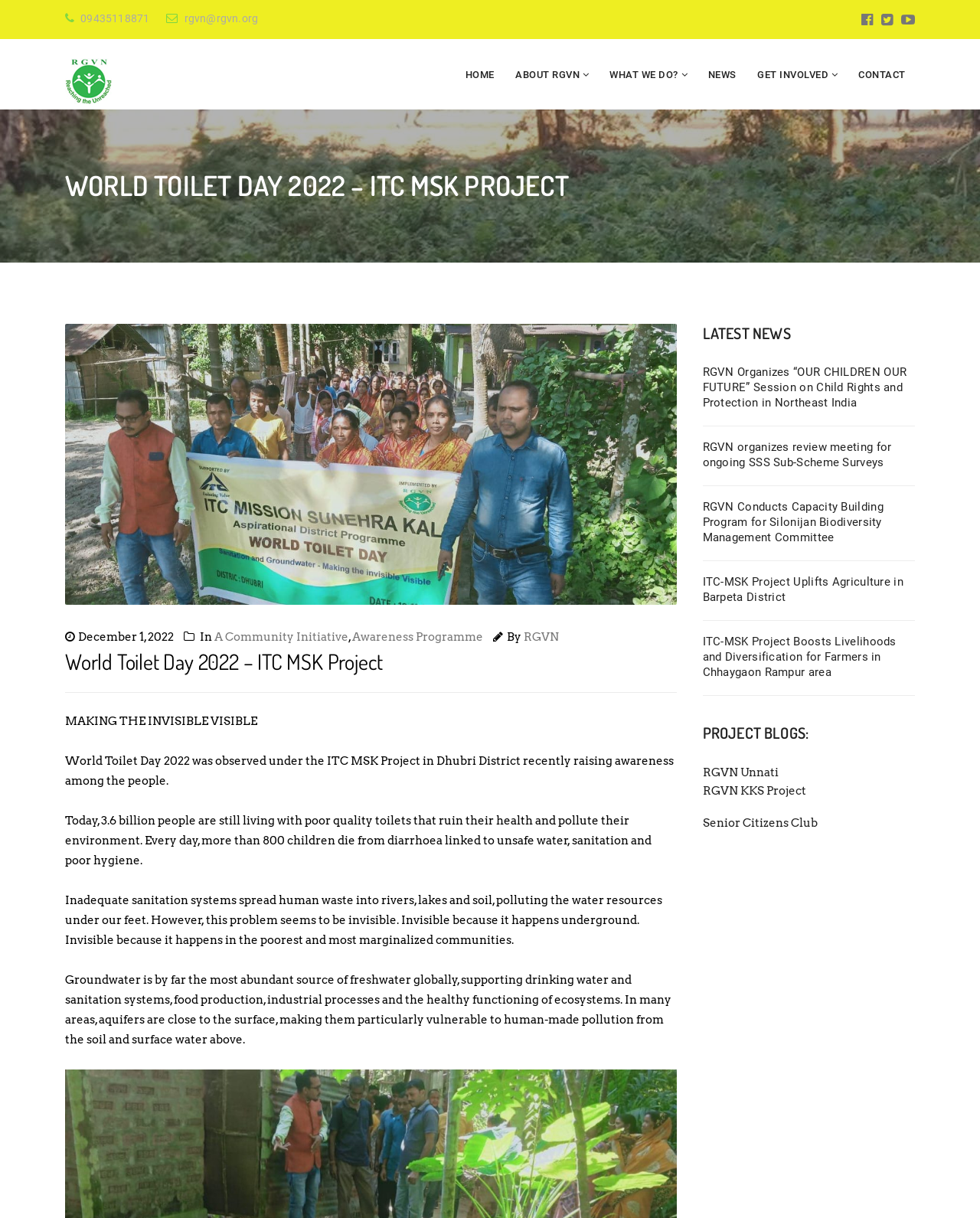Give a short answer using one word or phrase for the question:
What is the topic of the webpage?

World Toilet Day 2022